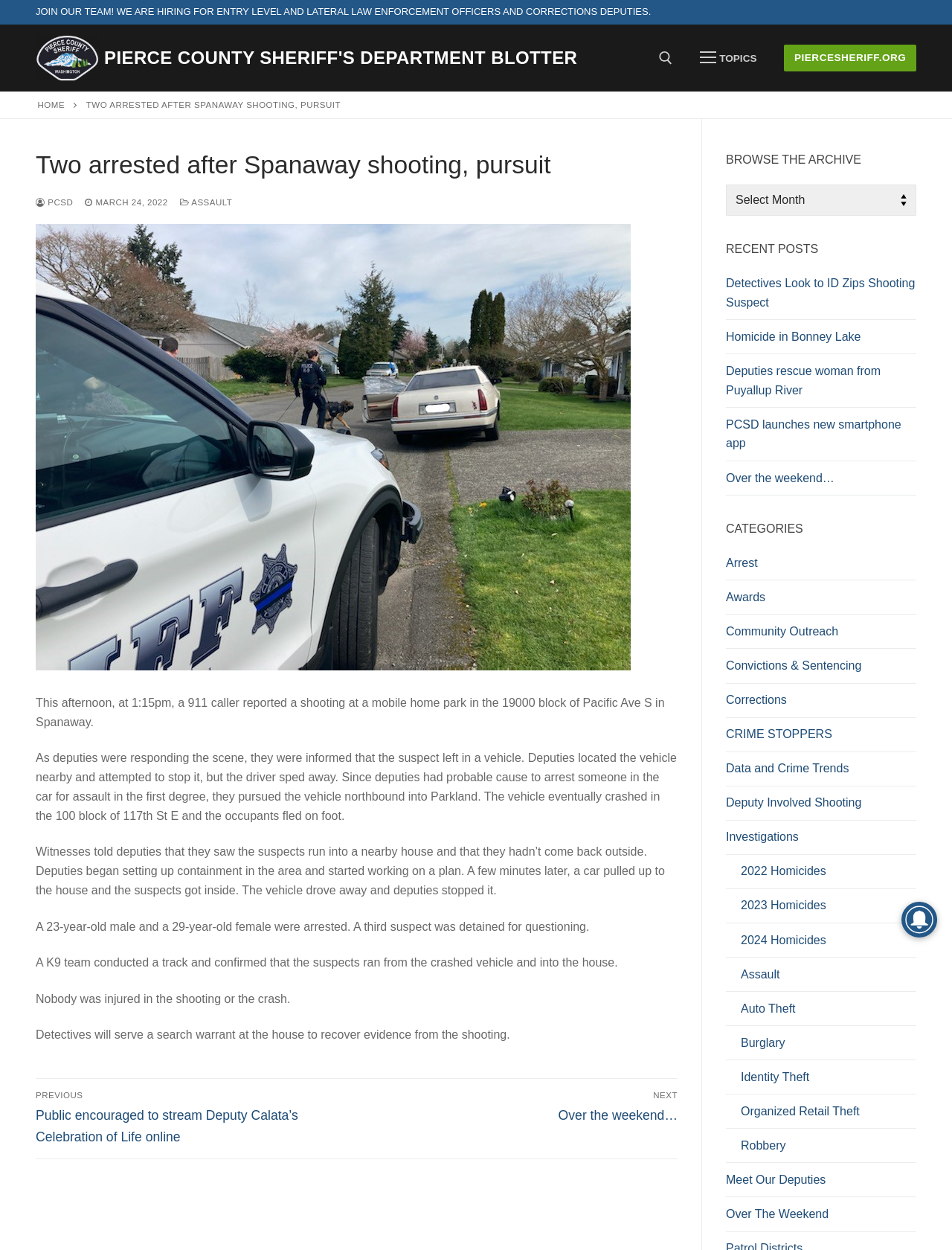What is the location of the shooting?
Please describe in detail the information shown in the image to answer the question.

I found the answer by reading the text in the article, which states 'This afternoon, at 1:15pm, a 911 caller reported a shooting at a mobile home park in the 19000 block of Pacific Ave S in Spanaway.' The location of the shooting is mentioned in the article.